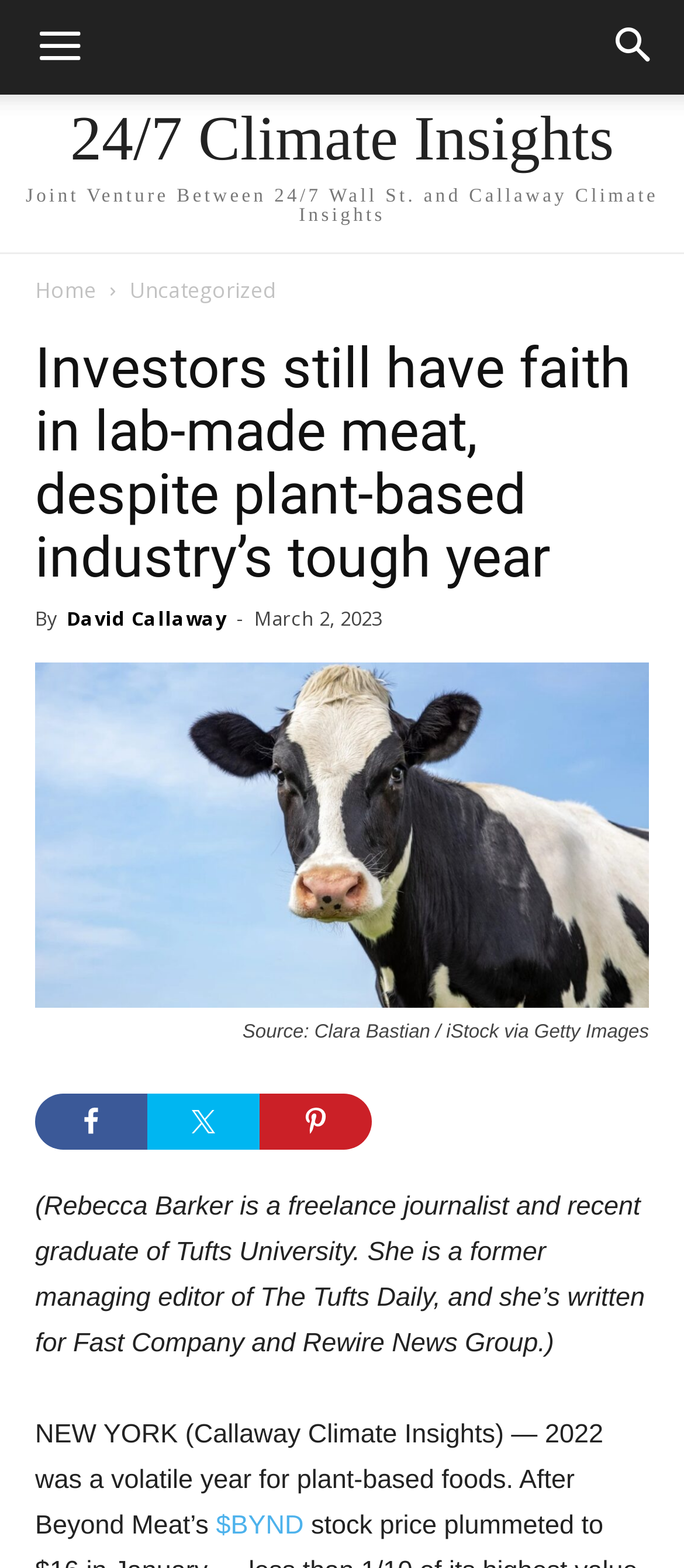From the webpage screenshot, identify the region described by Tweet. Provide the bounding box coordinates as (top-left x, top-left y, bottom-right x, bottom-right y), with each value being a floating point number between 0 and 1.

[0.215, 0.697, 0.379, 0.733]